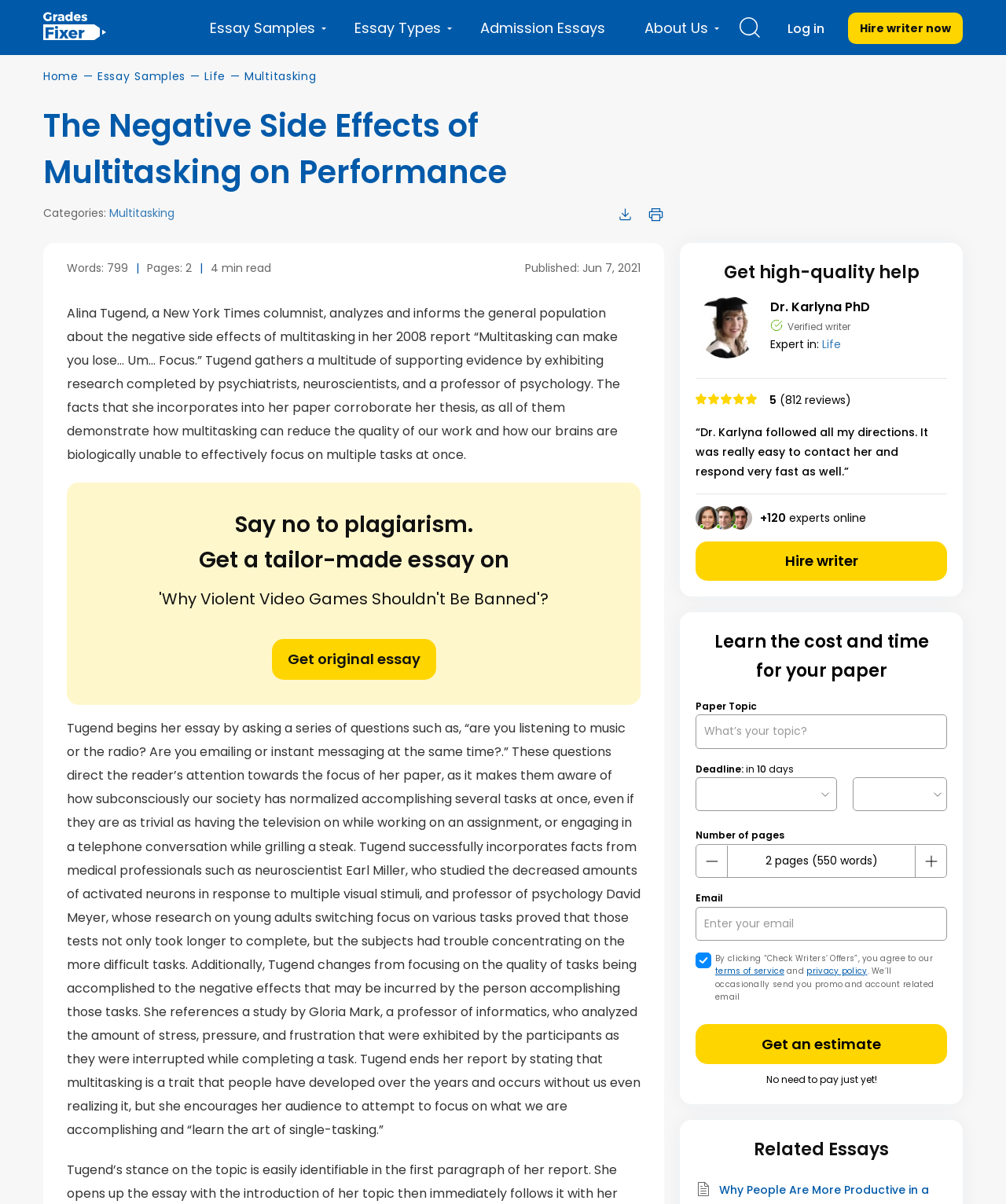Using the description "Admission Essays", locate and provide the bounding box of the UI element.

[0.477, 0.0, 0.602, 0.047]